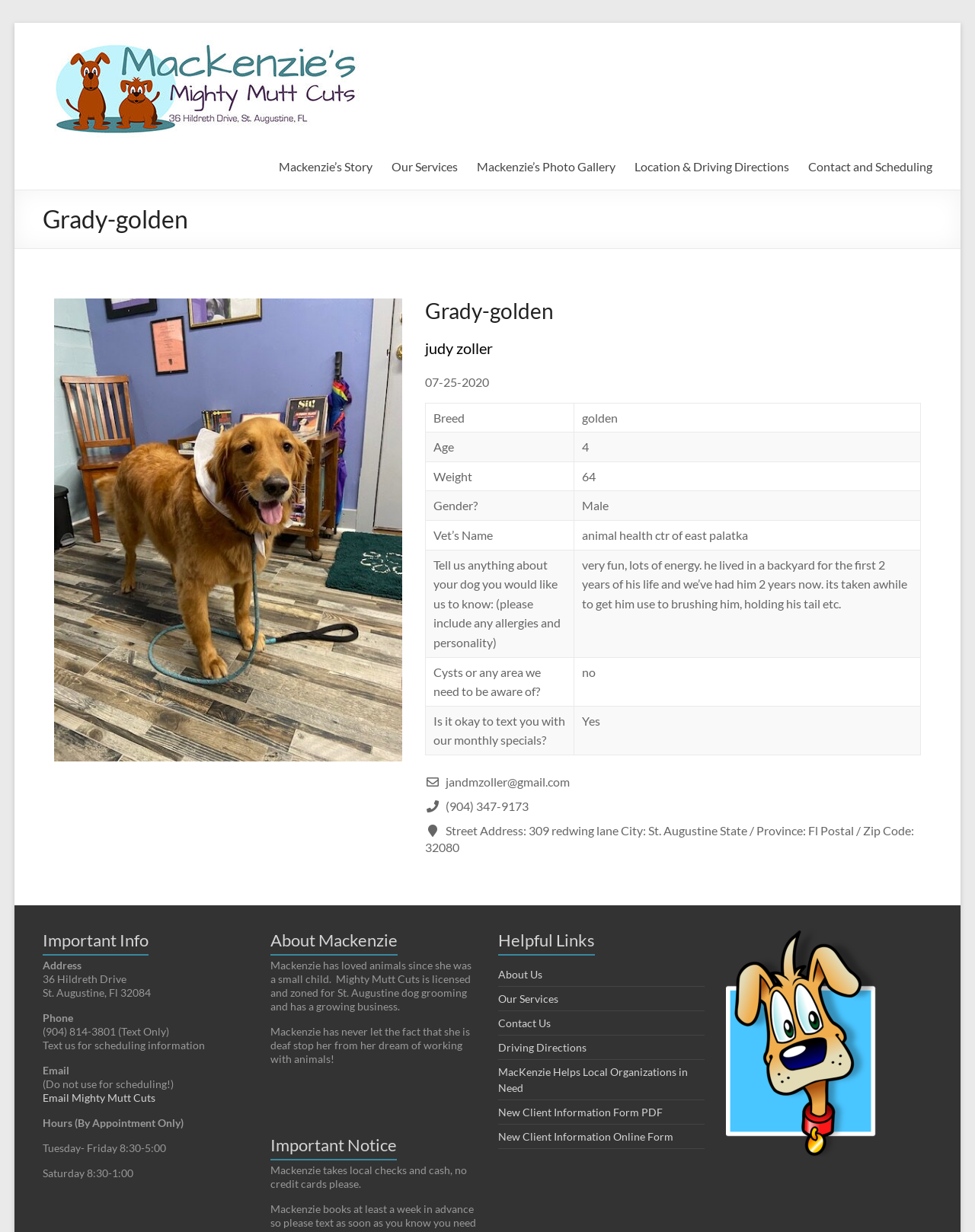Please find the bounding box coordinates of the element that must be clicked to perform the given instruction: "Learn more about 'MacKenzie Helps Local Organizations in Need'". The coordinates should be four float numbers from 0 to 1, i.e., [left, top, right, bottom].

[0.511, 0.865, 0.706, 0.888]